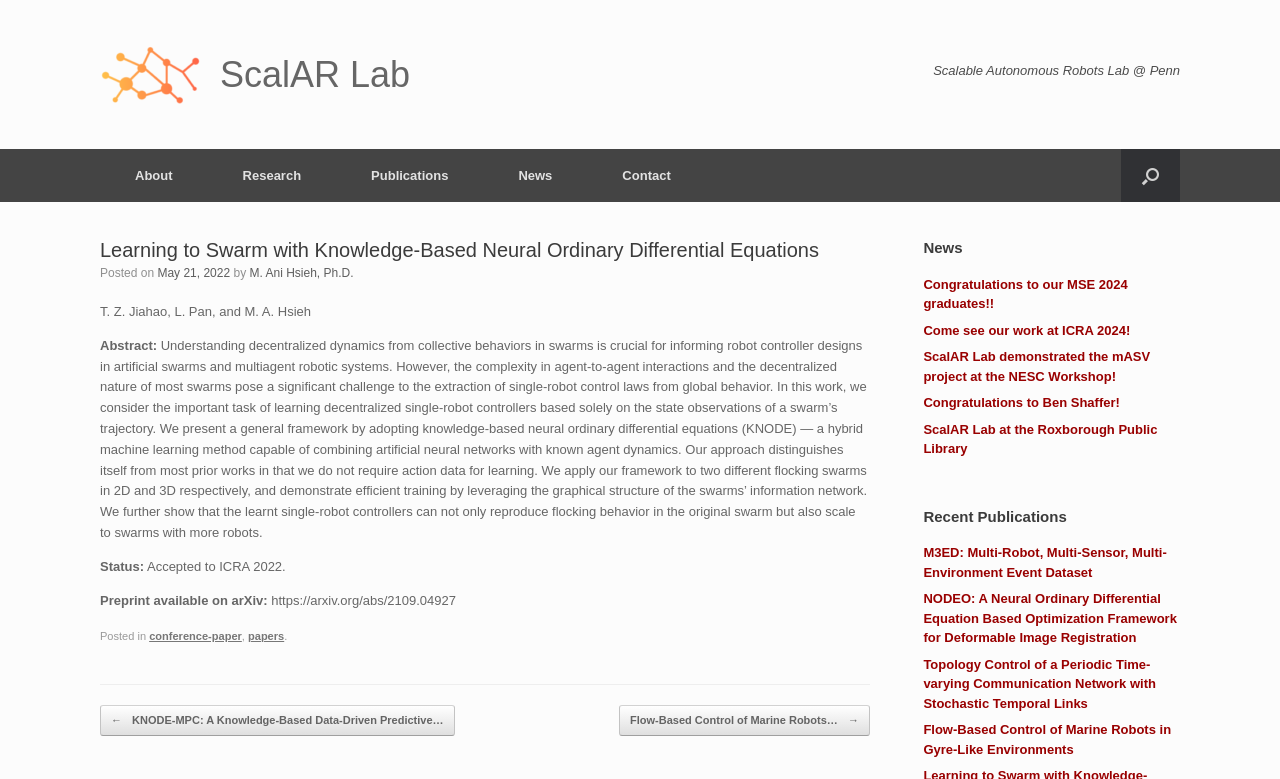Determine the bounding box coordinates of the clickable region to execute the instruction: "Follow the link '1973'". The coordinates should be four float numbers between 0 and 1, denoted as [left, top, right, bottom].

None